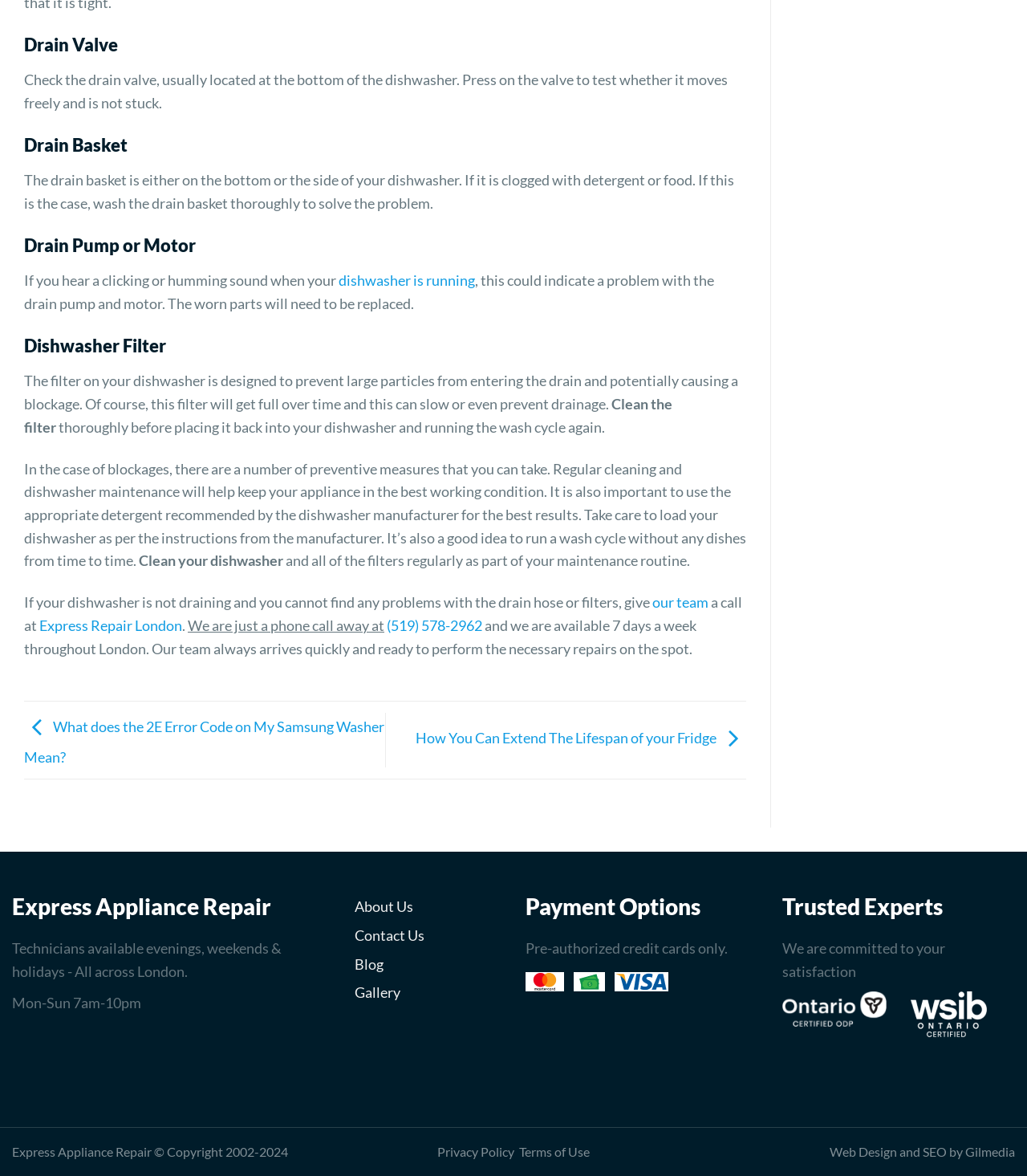What is the recommended frequency for running a wash cycle without dishes?
Please provide a single word or phrase as the answer based on the screenshot.

From time to time